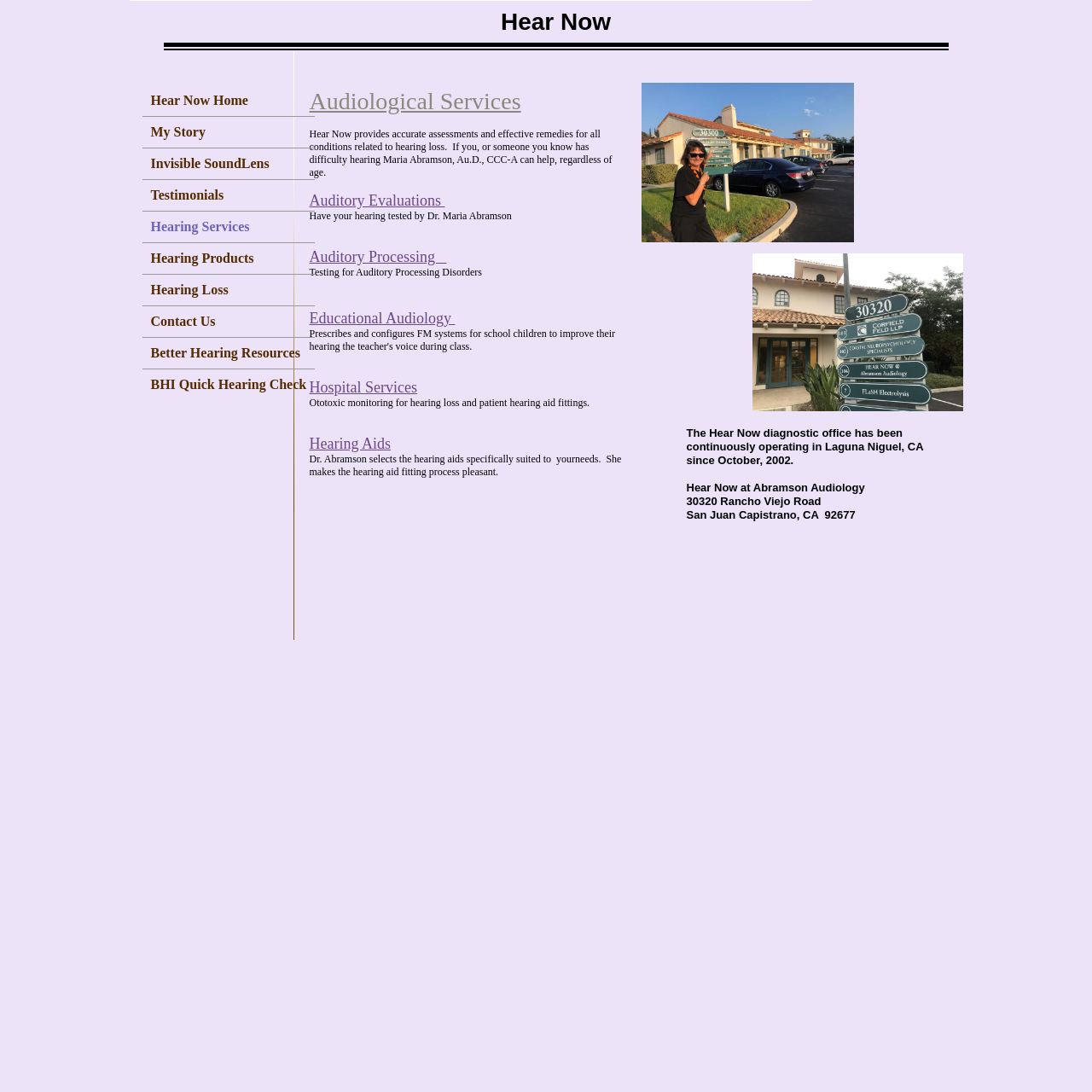Produce a meticulous description of the webpage.

The webpage is about Hearing Services, with a focus on audiological services and hearing aids. At the top, there is a navigation menu with several links, including "Hear Now Home", "My Story", "Invisible SoundLens", "Testimonials", "Hearing Services", and "Hearing Products". Each link has an accompanying image.

Below the navigation menu, there is a section with a heading "Audiological Services" and a brief description of the services provided by Dr. Maria Abramson, Au.D., CCC-A. This section also includes links to specific services, such as "Auditory Evaluations", "Auditory Processing", "Educational Audiology", "Hospital Services", and "Hearing Aids". Each link is accompanied by a brief description of the service.

The page also features a table with two columns, one with links to different services and the other with brief descriptions of each service. The services listed include "Auditory Evaluations", "Auditory Processing", "Educational Audiology", "Hospital Services", and "Hearing Aids".

Throughout the page, there are several images, including icons and logos, which are used to break up the text and add visual interest. The overall layout of the page is clean and easy to navigate, with clear headings and concise descriptions of each service.